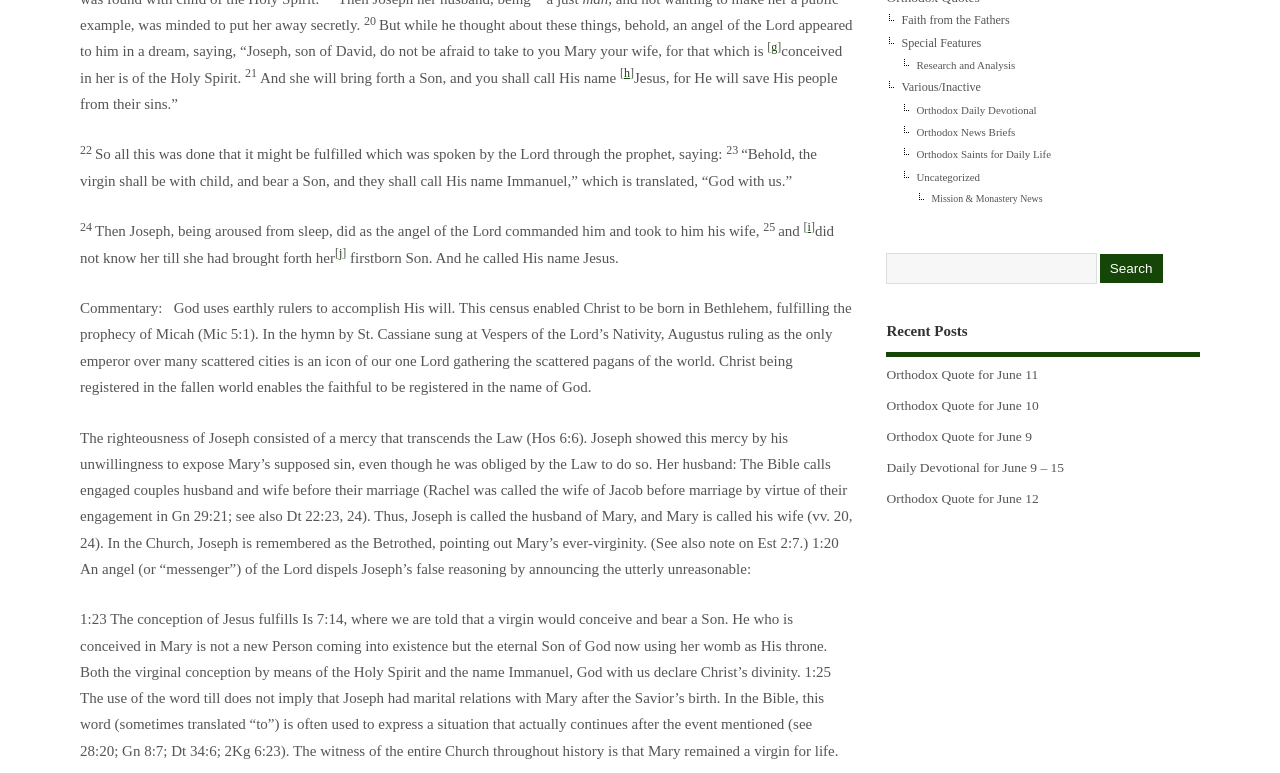Please locate the UI element described by "Orthodox Quote for June 11" and provide its bounding box coordinates.

[0.693, 0.474, 0.811, 0.494]